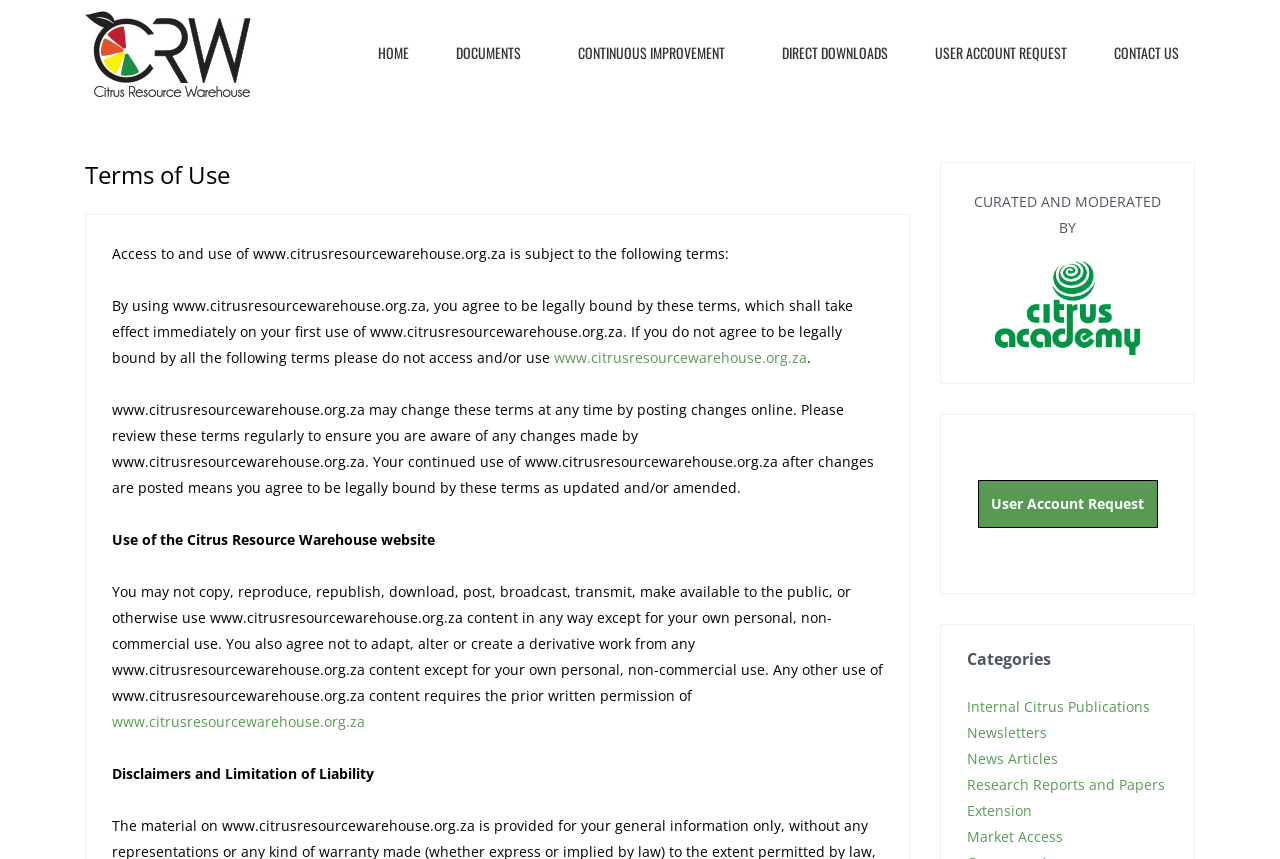Given the description of a UI element: "DOWNLOAD SVG", identify the bounding box coordinates of the matching element in the webpage screenshot.

None